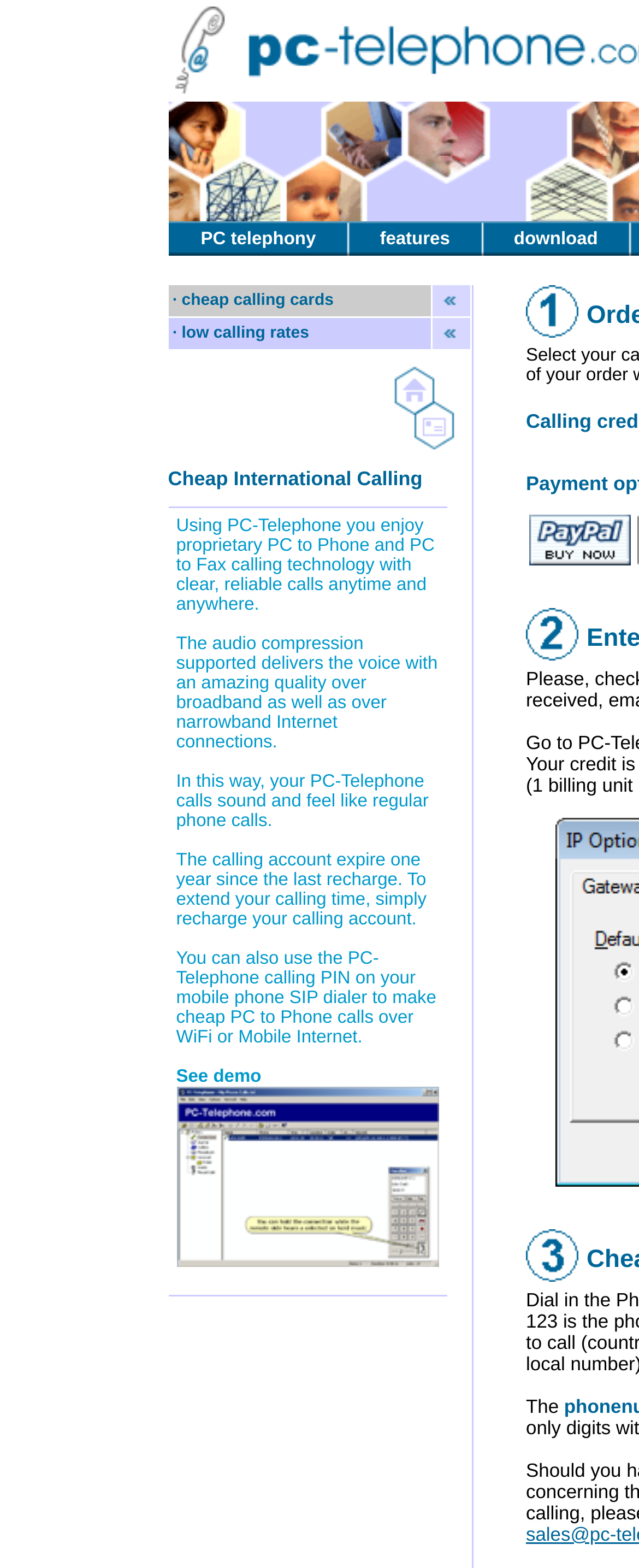Provide a one-word or short-phrase response to the question:
How can I extend my calling time?

Recharge calling account